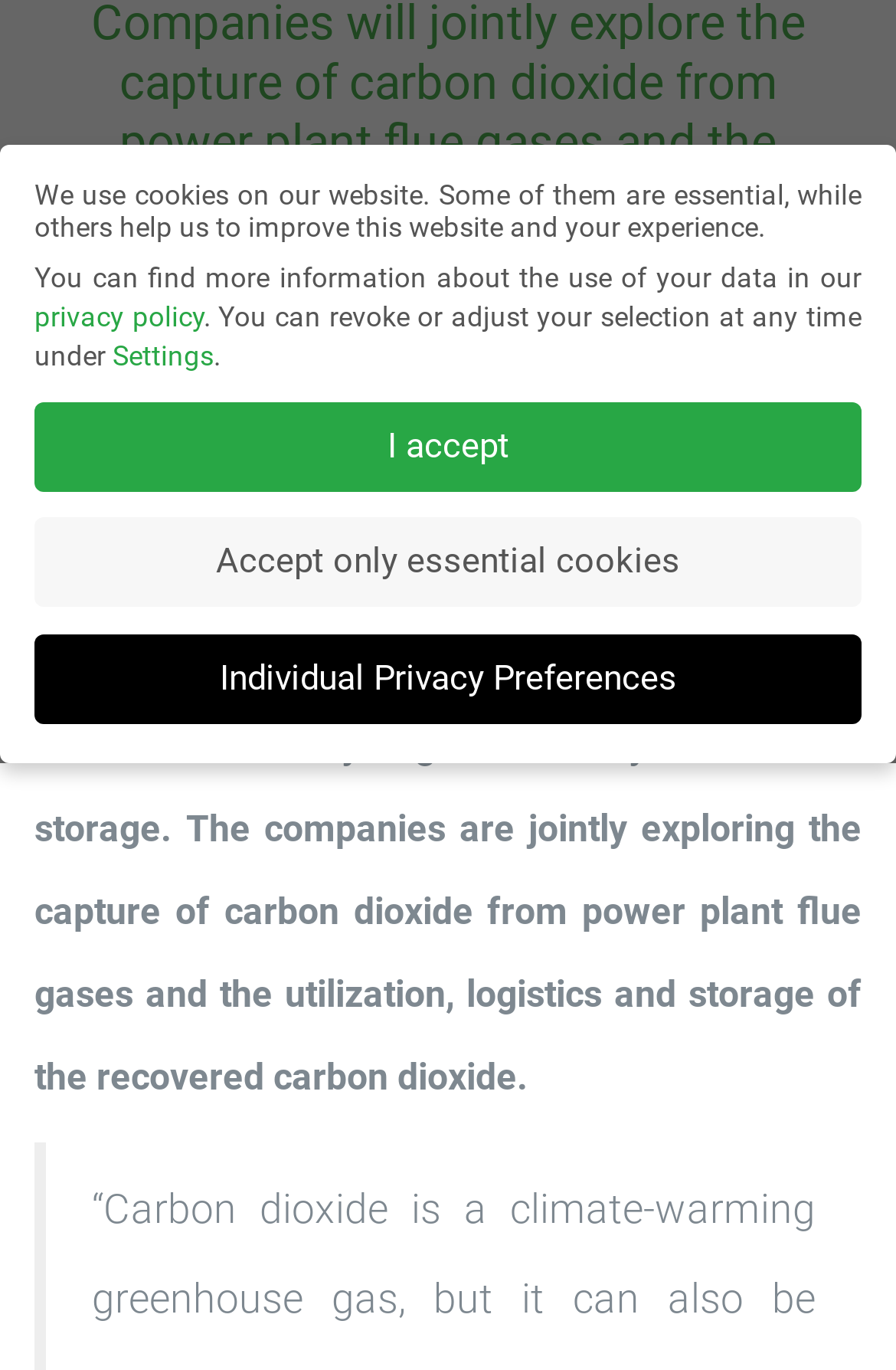Please provide the bounding box coordinate of the region that matches the element description: Blog. Coordinates should be in the format (top-left x, top-left y, bottom-right x, bottom-right y) and all values should be between 0 and 1.

None